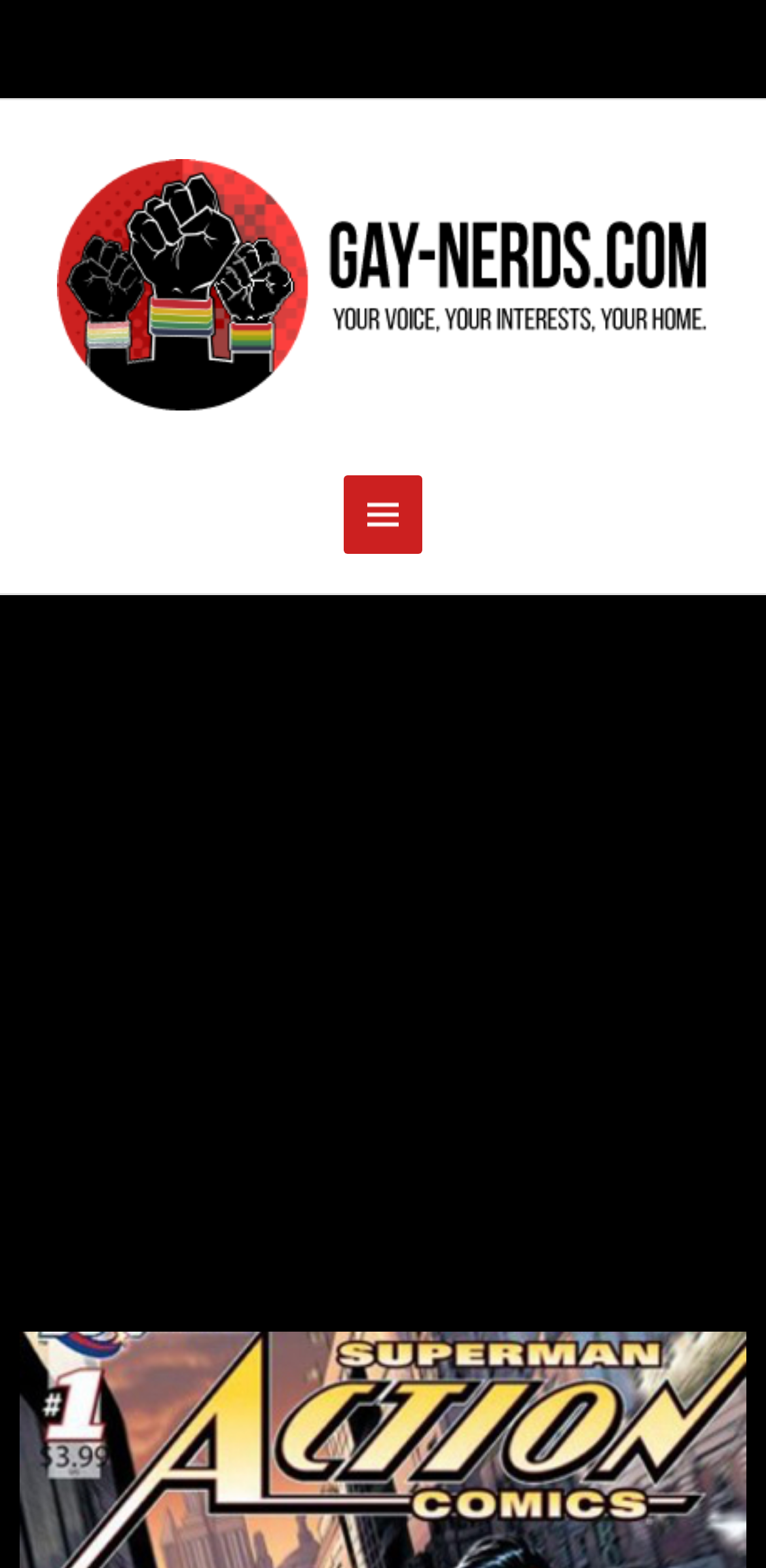Identify the bounding box coordinates for the UI element mentioned here: "aria-label="Advertisement" name="aswift_2" title="Advertisement"". Provide the coordinates as four float values between 0 and 1, i.e., [left, top, right, bottom].

[0.0, 0.393, 1.0, 0.743]